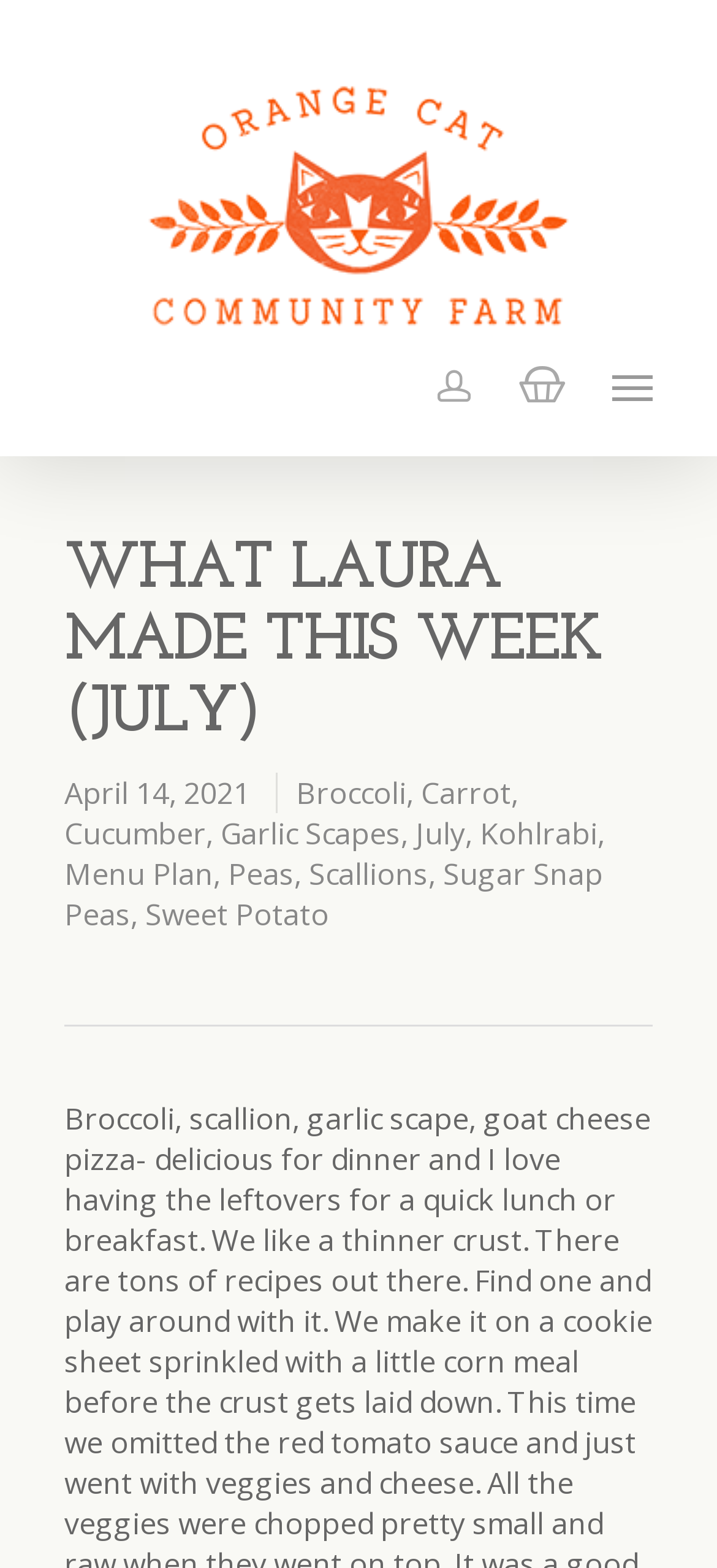Please specify the bounding box coordinates of the clickable region to carry out the following instruction: "View the news category 'Arts & Literature'". The coordinates should be four float numbers between 0 and 1, in the format [left, top, right, bottom].

None